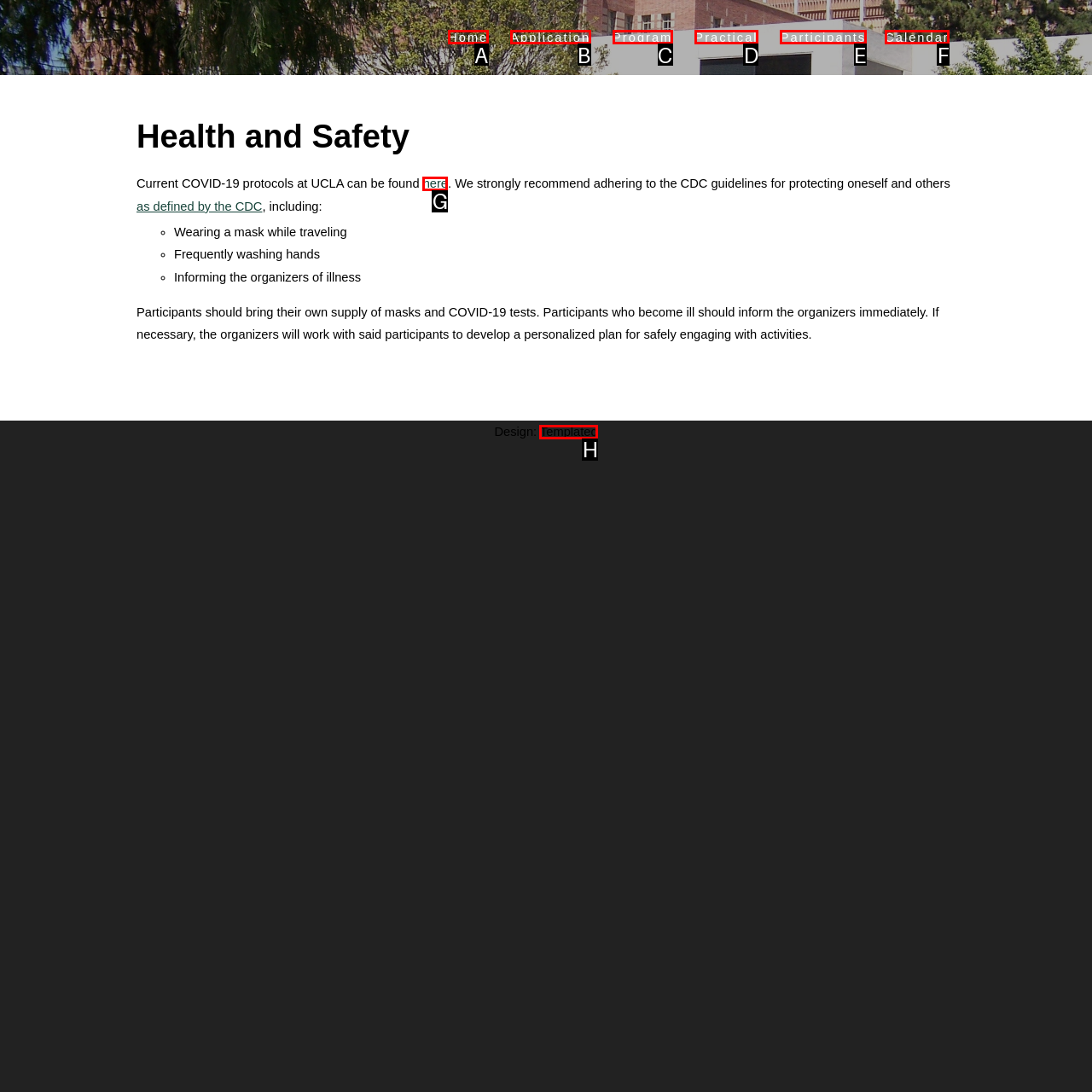Determine the option that aligns with this description: Home
Reply with the option's letter directly.

A